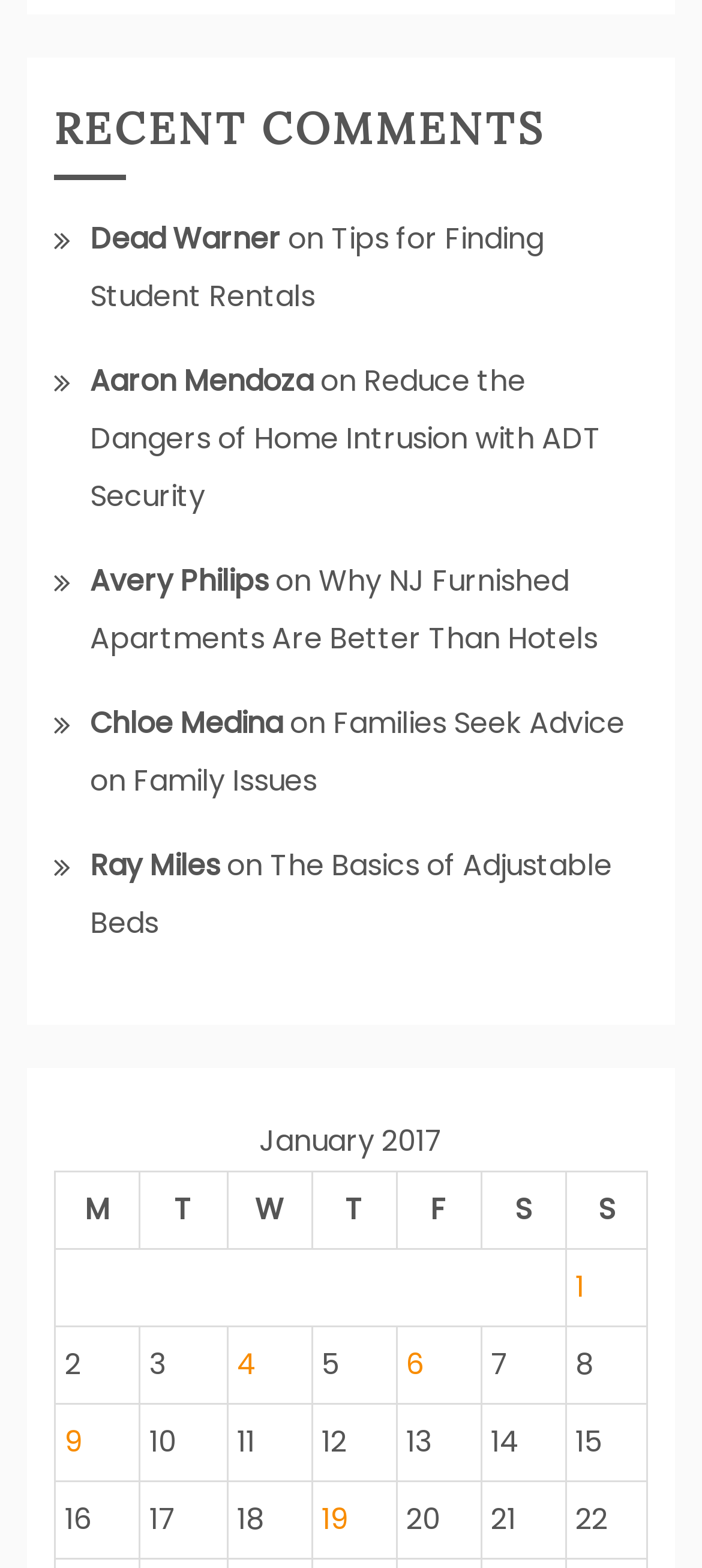Using floating point numbers between 0 and 1, provide the bounding box coordinates in the format (top-left x, top-left y, bottom-right x, bottom-right y). Locate the UI element described here: 4

[0.337, 0.857, 0.366, 0.883]